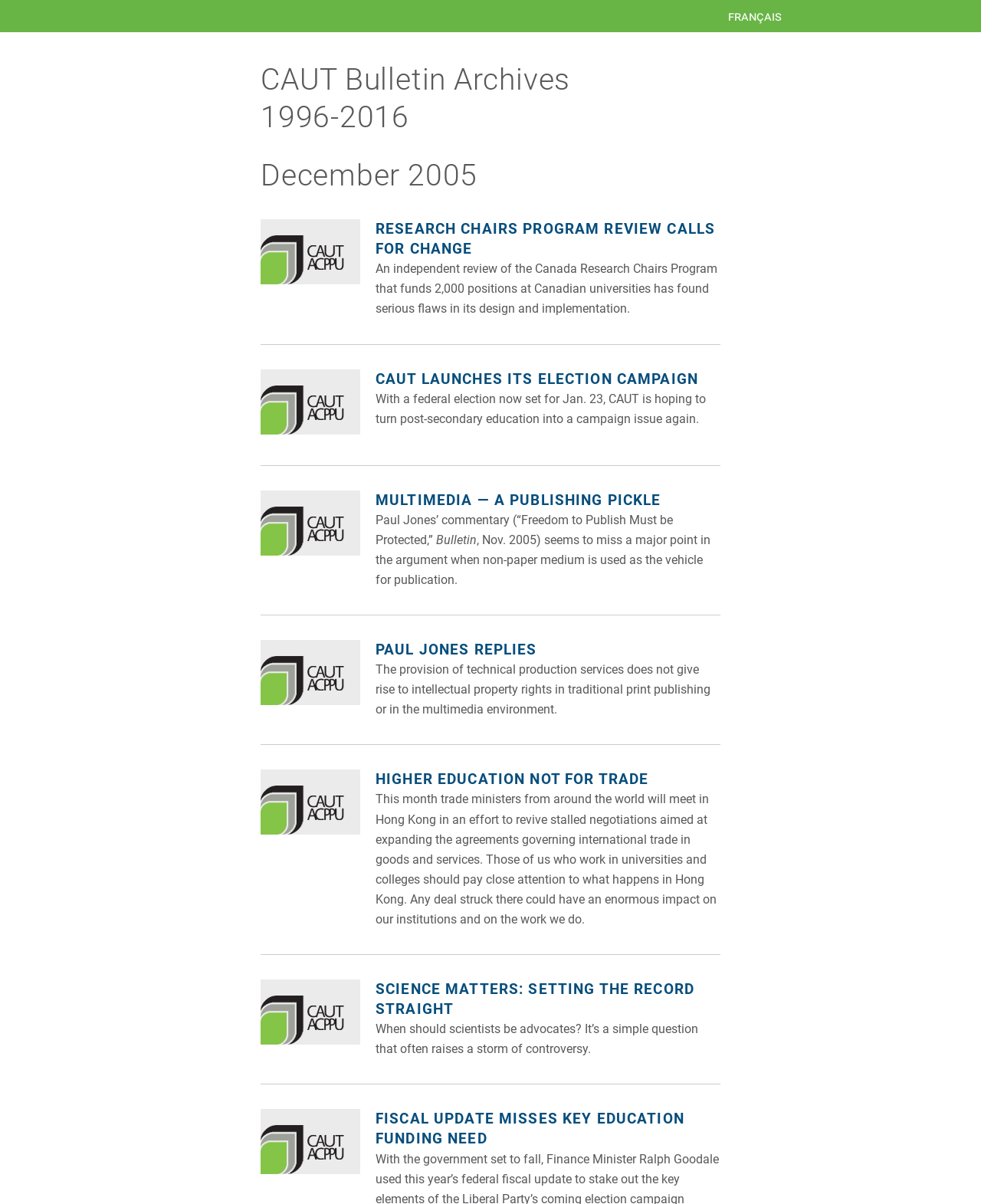Indicate the bounding box coordinates of the element that needs to be clicked to satisfy the following instruction: "learn about multimedia publishing". The coordinates should be four float numbers between 0 and 1, i.e., [left, top, right, bottom].

[0.383, 0.408, 0.674, 0.422]